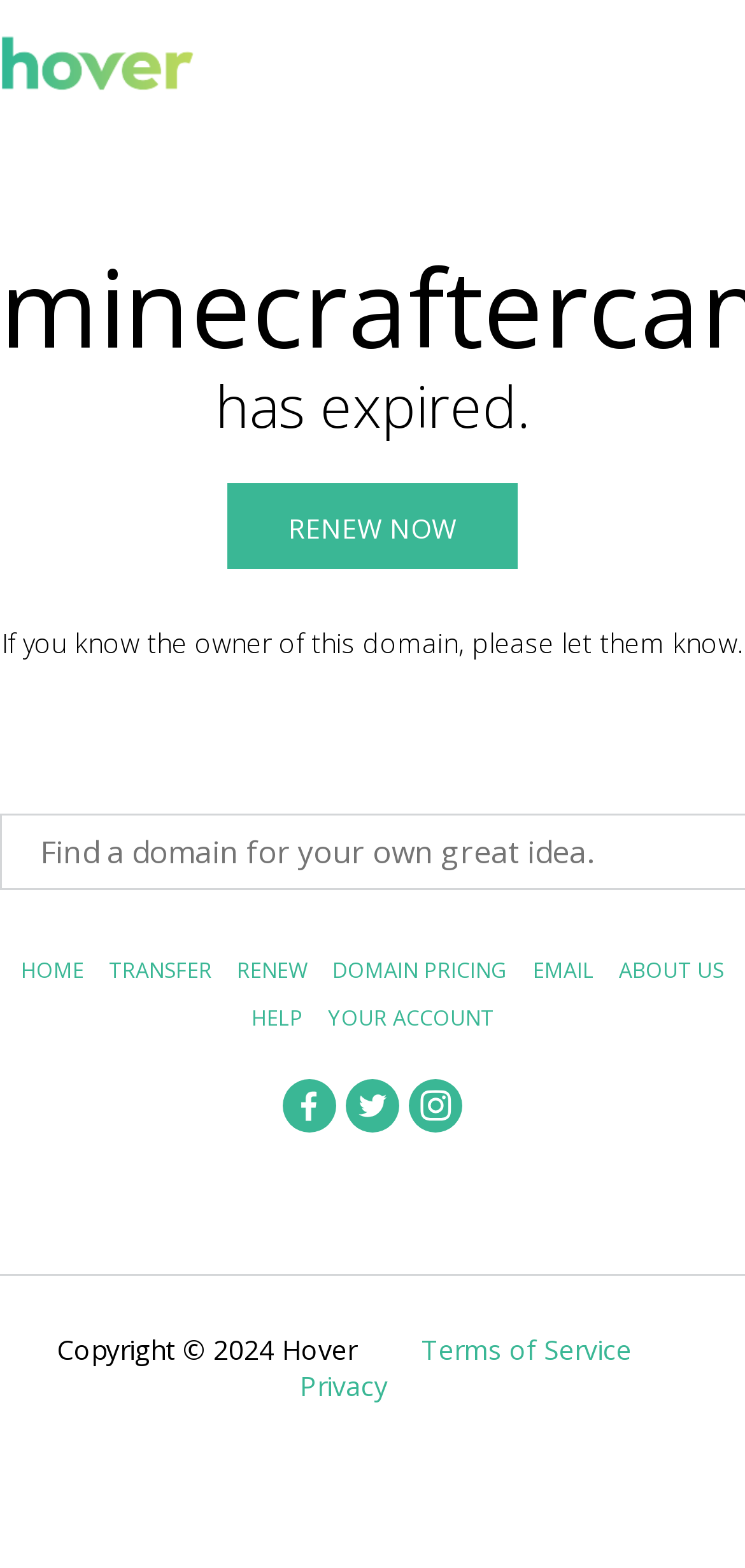Based on what you see in the screenshot, provide a thorough answer to this question: How many navigation links are available?

The webpage has a set of navigation links, including 'HOME', 'TRANSFER', 'RENEW', 'DOMAIN PRICING', 'EMAIL', 'ABOUT US', and 'HELP', which can be counted to determine the total number of navigation links.